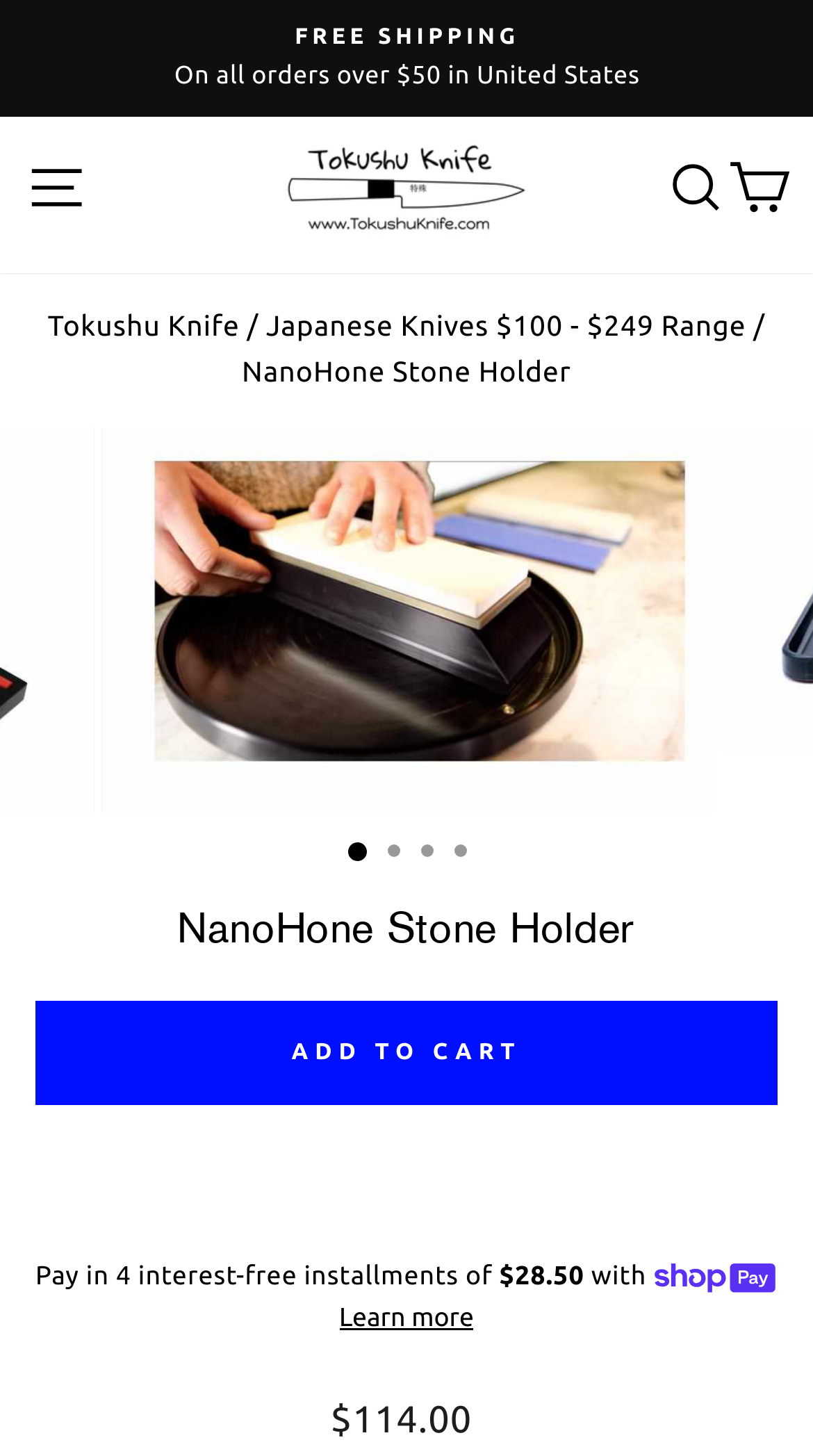Determine the main text heading of the webpage and provide its content.

NanoHone Stone Holder